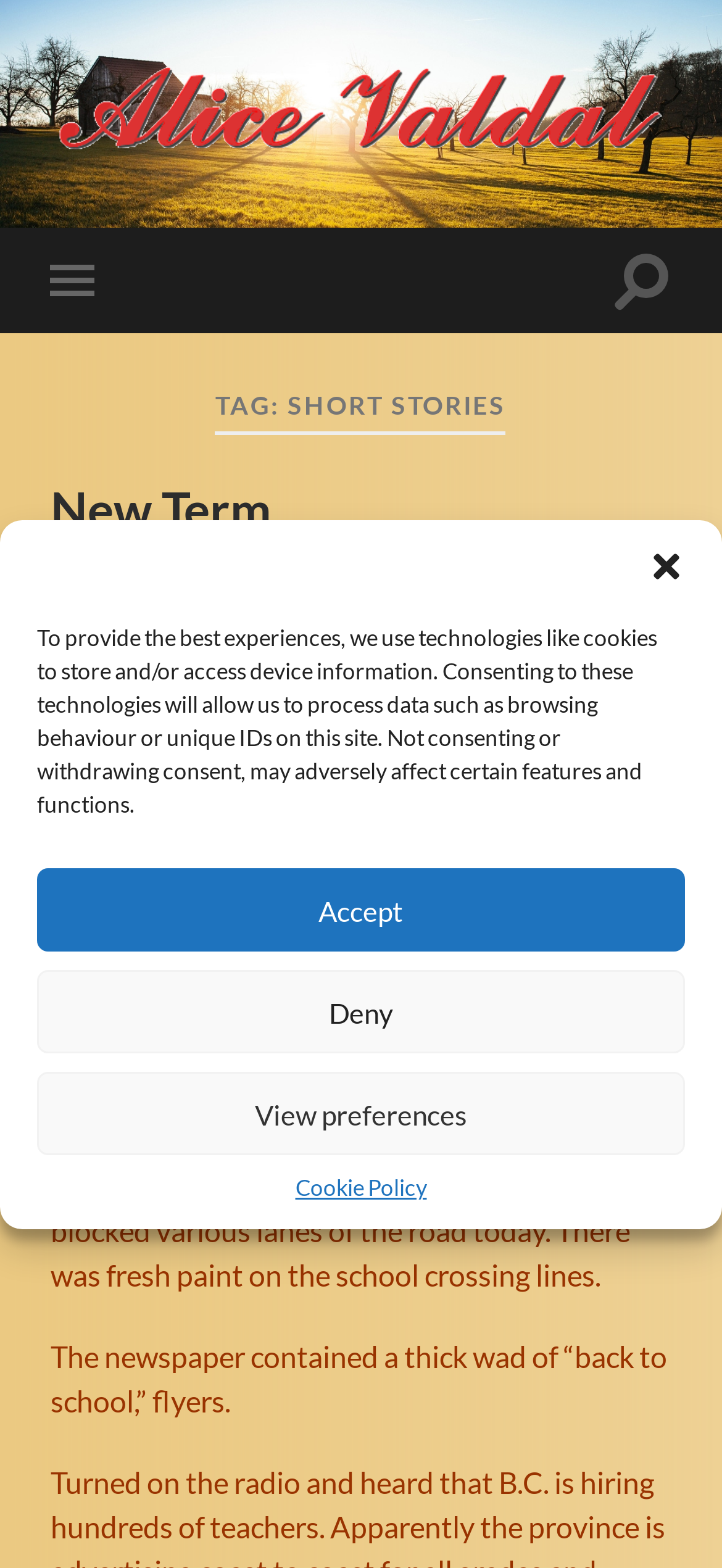Identify the bounding box coordinates for the element you need to click to achieve the following task: "go to New Term page". The coordinates must be four float values ranging from 0 to 1, formatted as [left, top, right, bottom].

[0.07, 0.305, 0.375, 0.343]